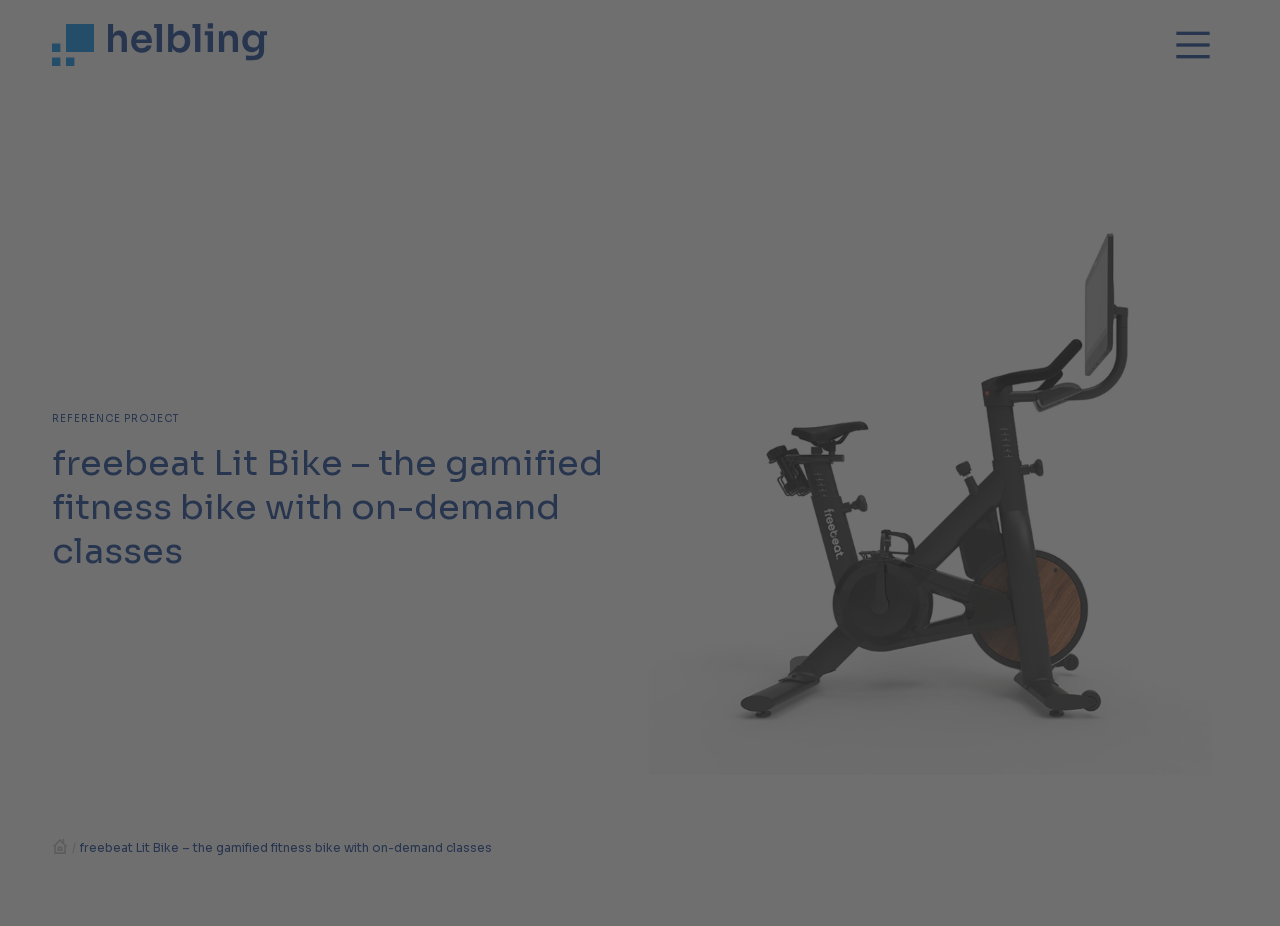Please extract the primary headline from the webpage.

freebeat Lit Bike – the gamified fitness bike with on-demand classes